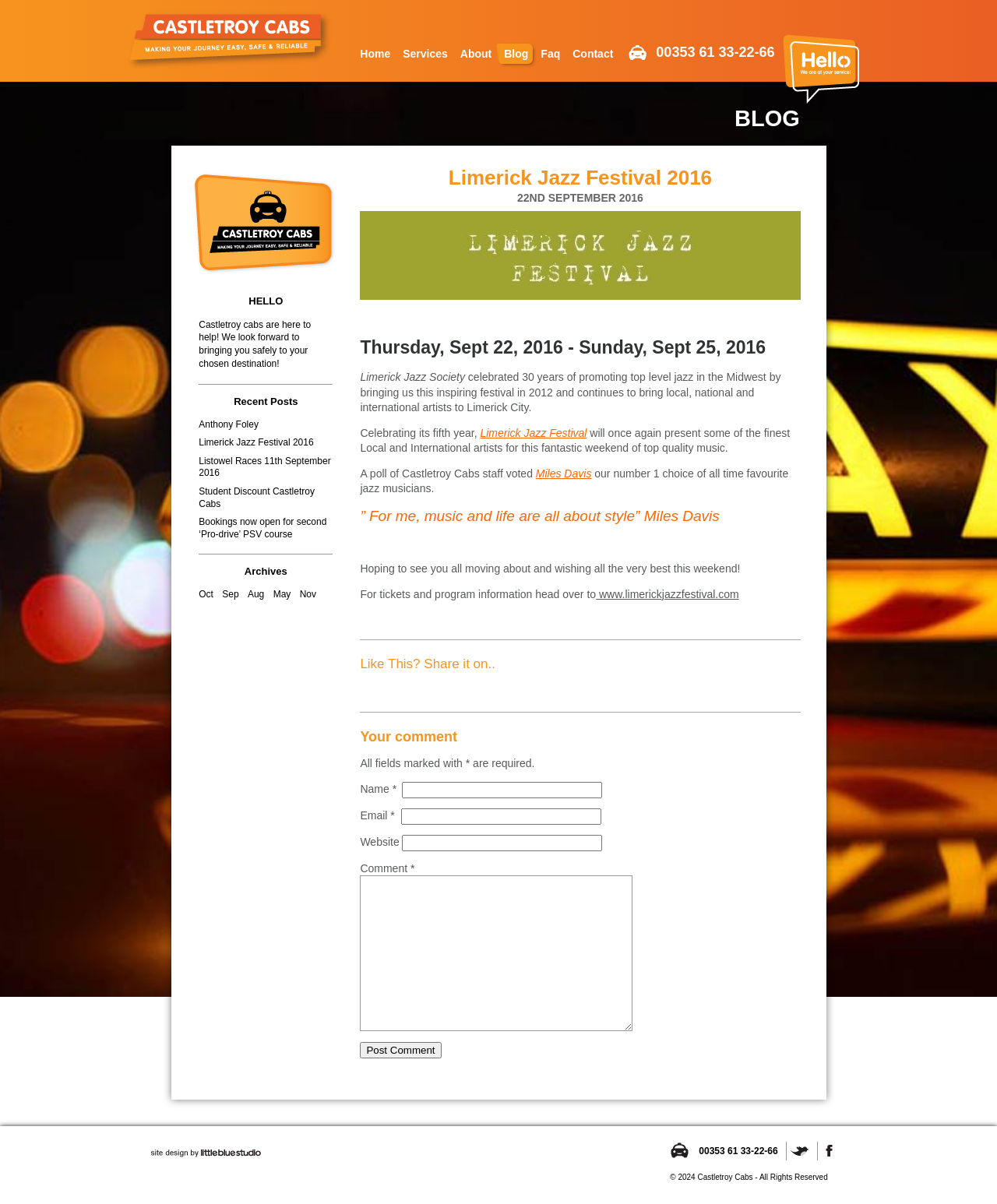Who is the favorite jazz musician of Castletroy Cabs staff?
Please provide a single word or phrase as your answer based on the image.

Miles Davis